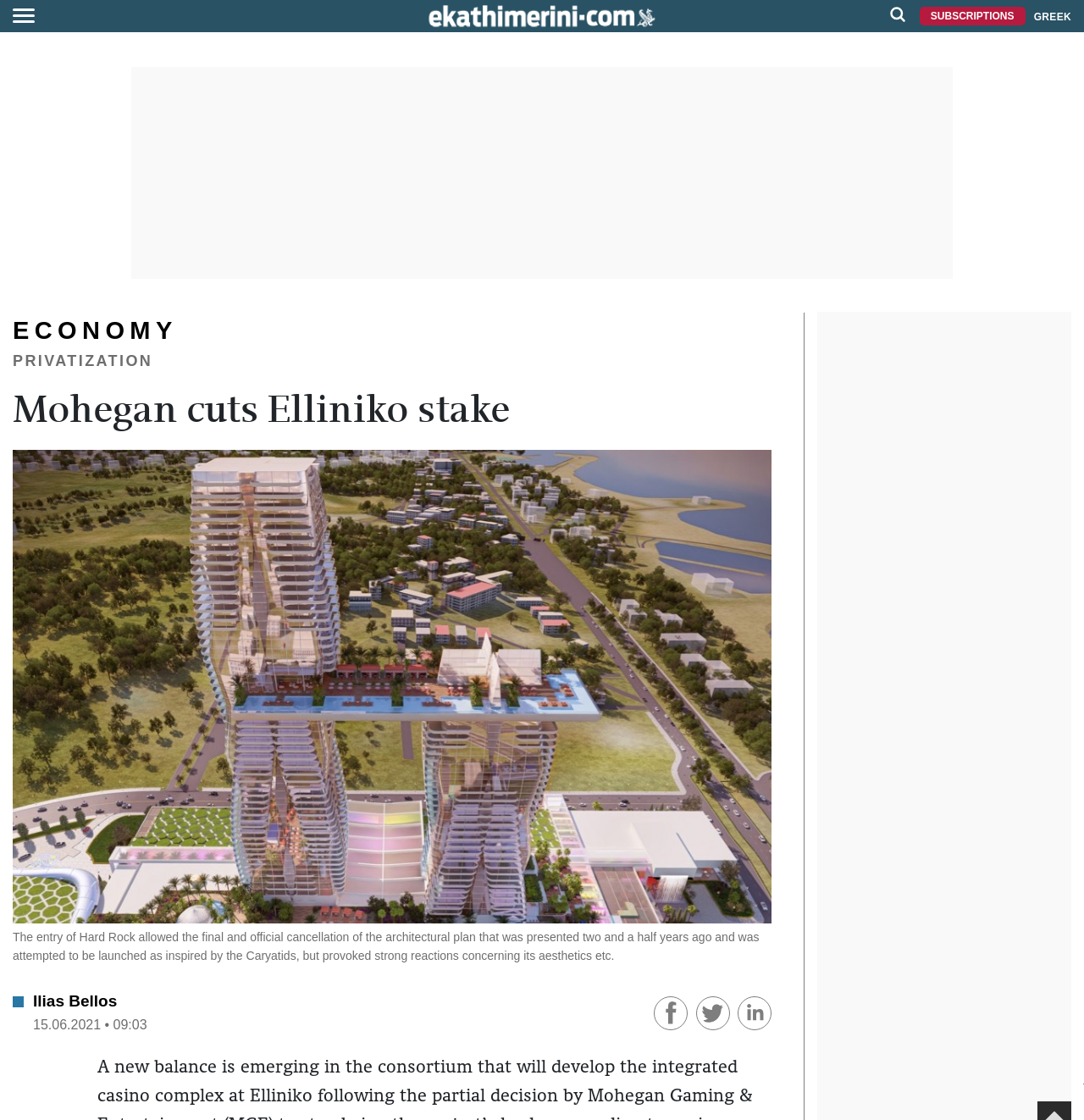What is the language of the article?
Look at the image and respond with a one-word or short-phrase answer.

Greek